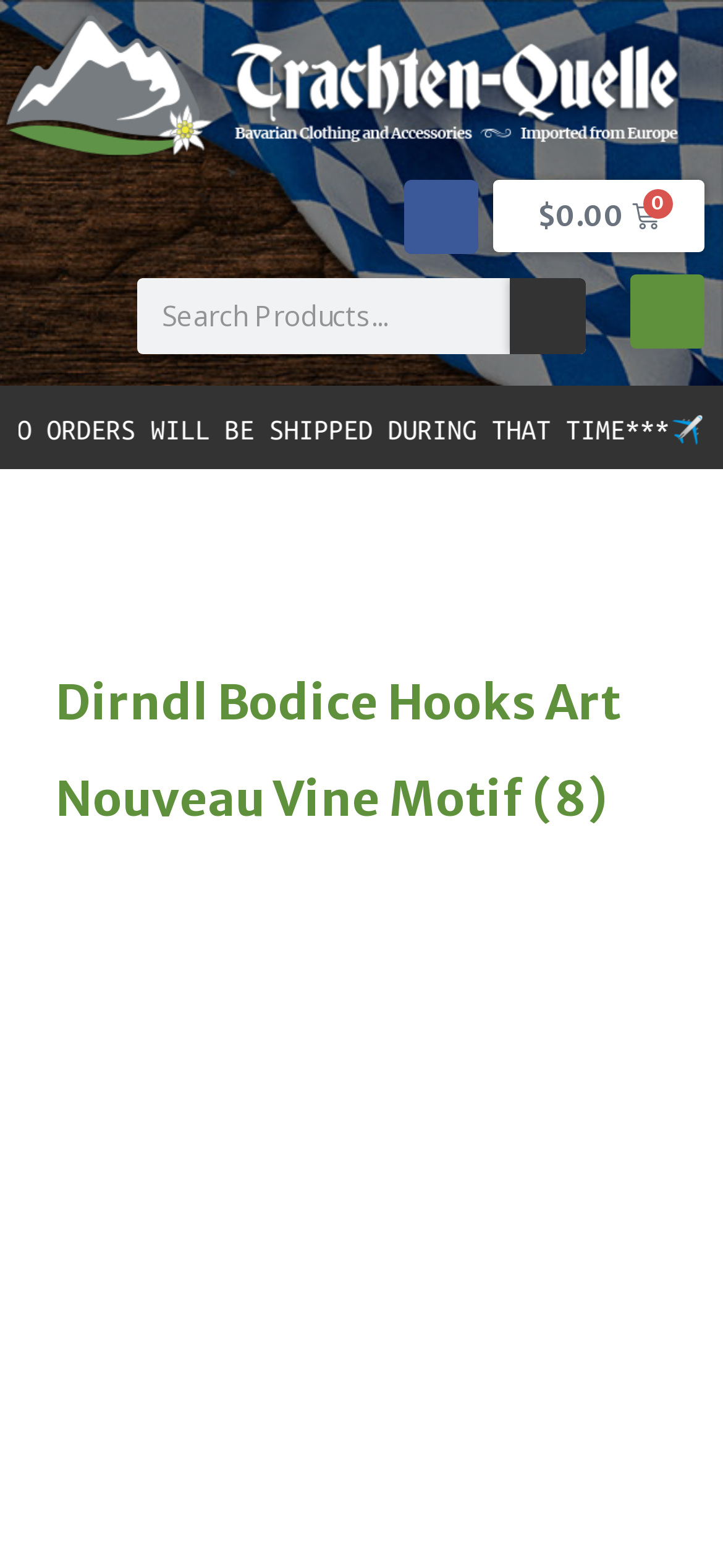Is there a search function on the page? Observe the screenshot and provide a one-word or short phrase answer.

Yes